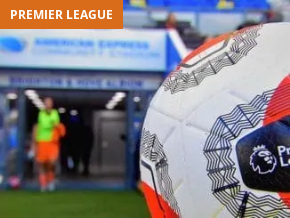What is the name of the stadium in the background?
Based on the screenshot, answer the question with a single word or phrase.

American Express stadium